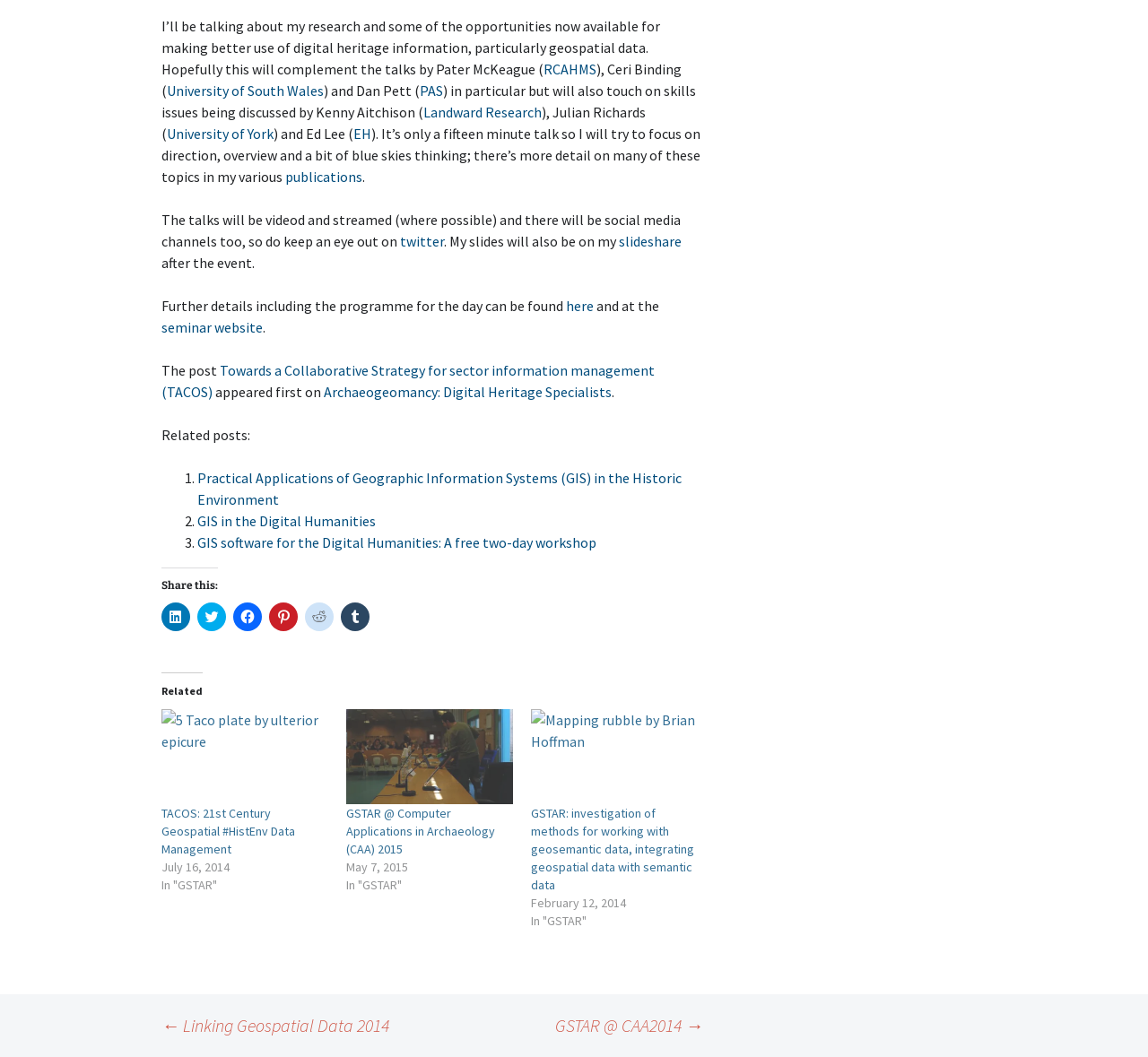What is the name of the seminar website?
Using the image, elaborate on the answer with as much detail as possible.

The text mentions 'the seminar website' but does not provide a specific name for it.